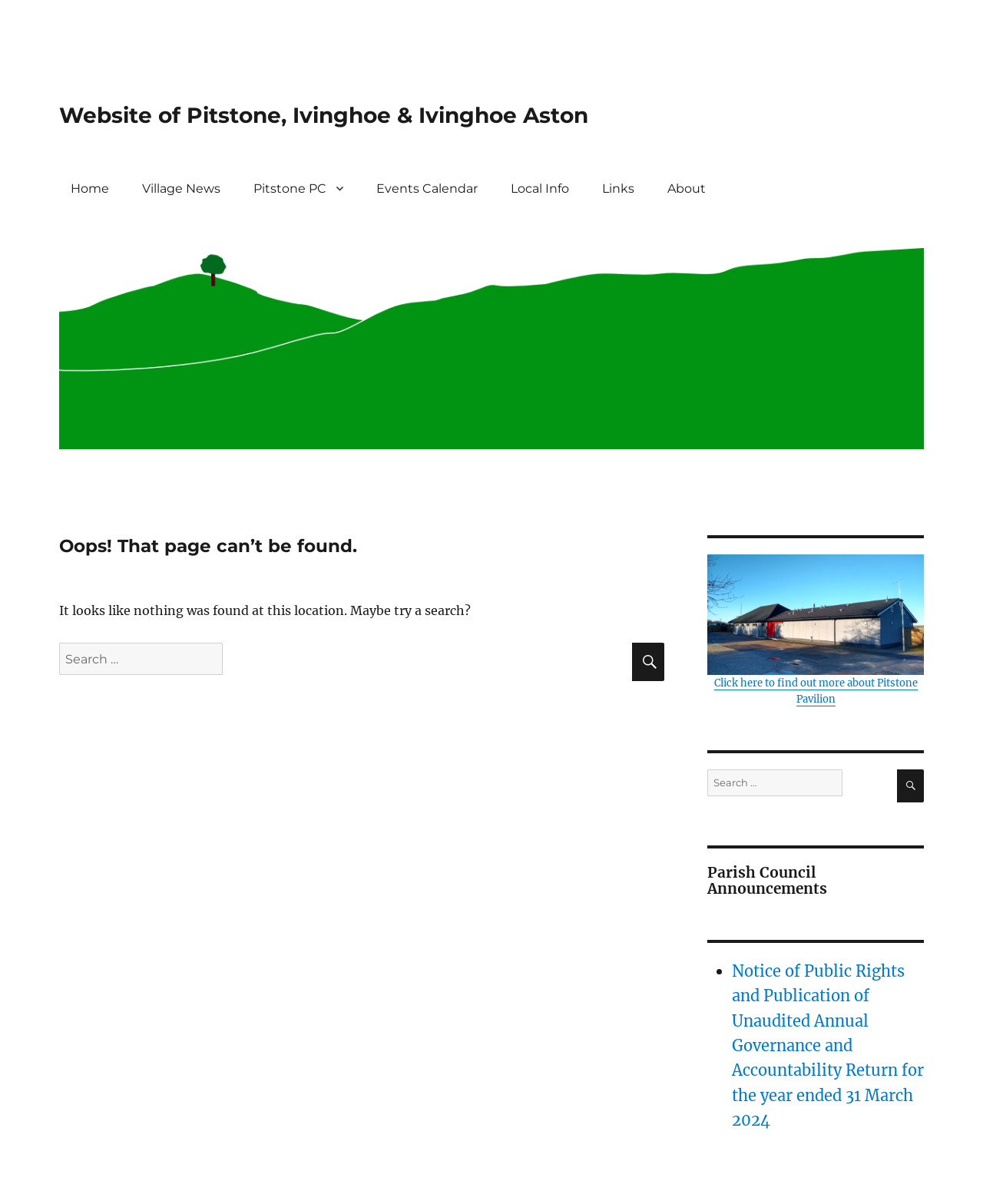Point out the bounding box coordinates of the section to click in order to follow this instruction: "Go to Pitstone PC page".

[0.247, 0.143, 0.36, 0.17]